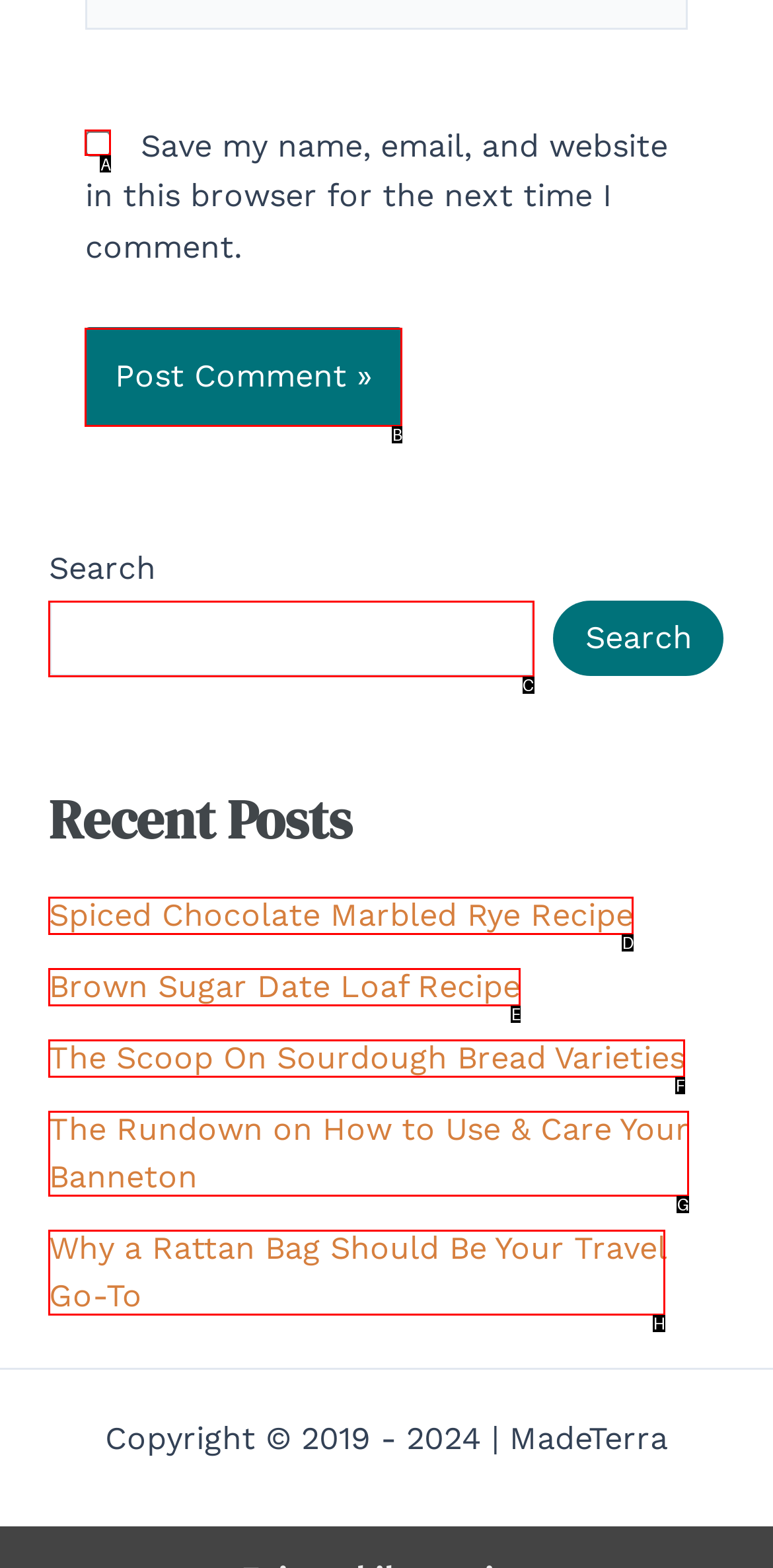Tell me which one HTML element best matches the description: parent_node: Search name="s"
Answer with the option's letter from the given choices directly.

C